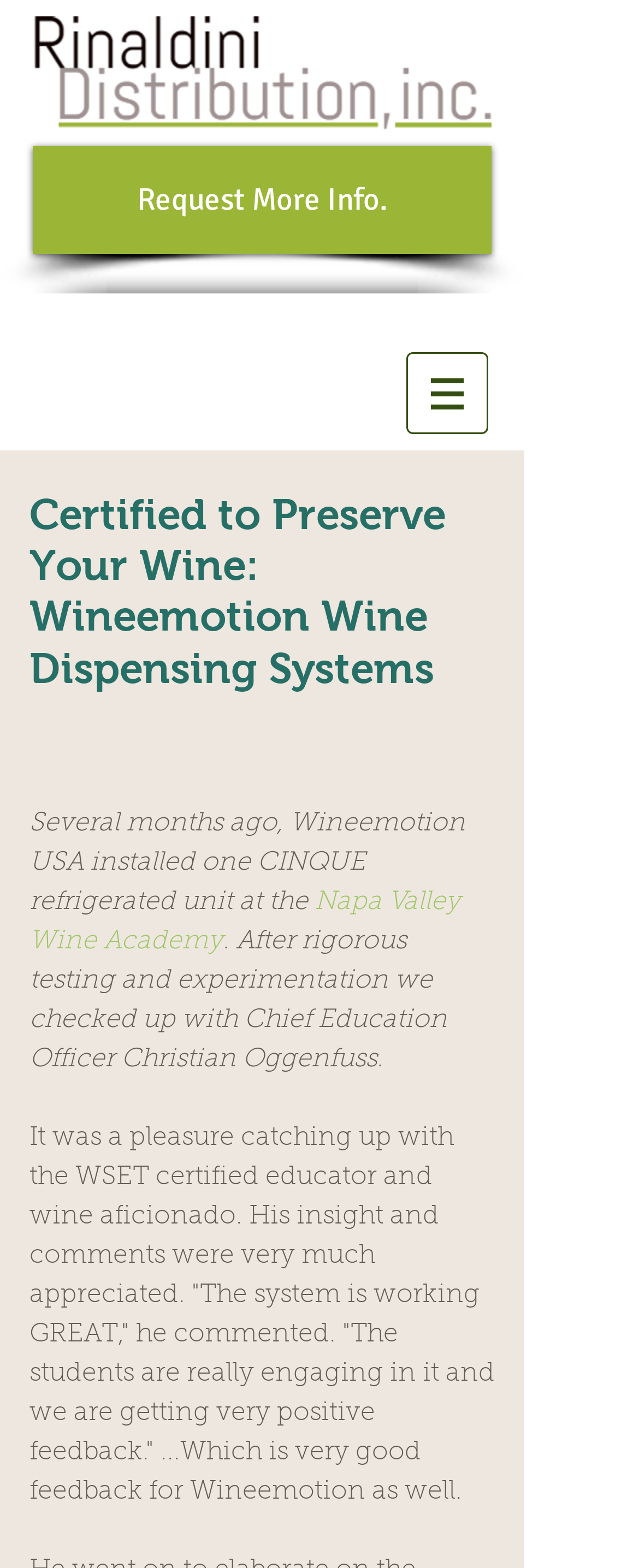Answer briefly with one word or phrase:
What is the type of unit installed at the Napa Valley Wine Academy?

CINQUE refrigerated unit